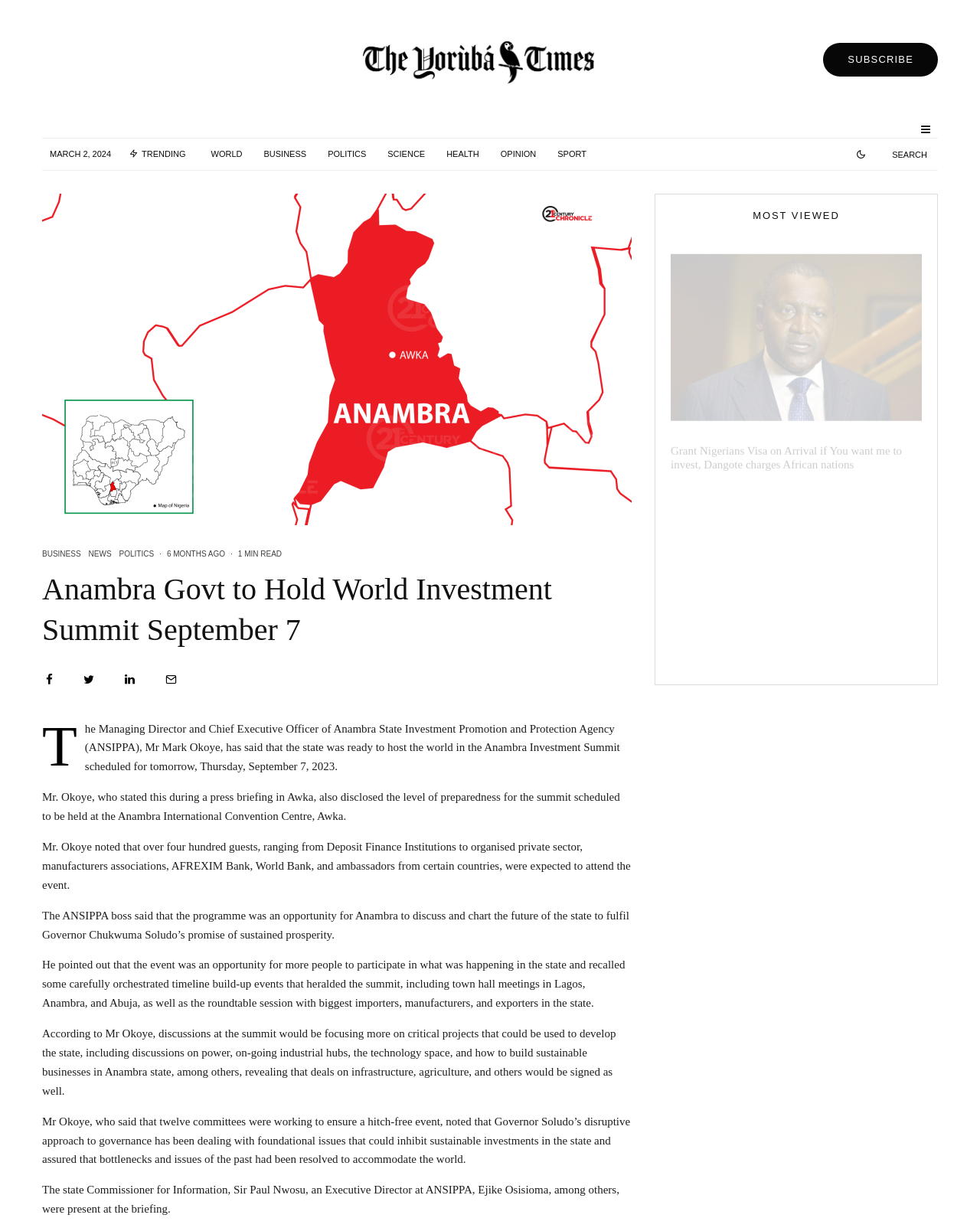Can you pinpoint the bounding box coordinates for the clickable element required for this instruction: "Click on the 'Grant Nigerians Visa on Arrival if You want me to invest, Dangote charges African nations' link"? The coordinates should be four float numbers between 0 and 1, i.e., [left, top, right, bottom].

[0.684, 0.353, 0.941, 0.376]